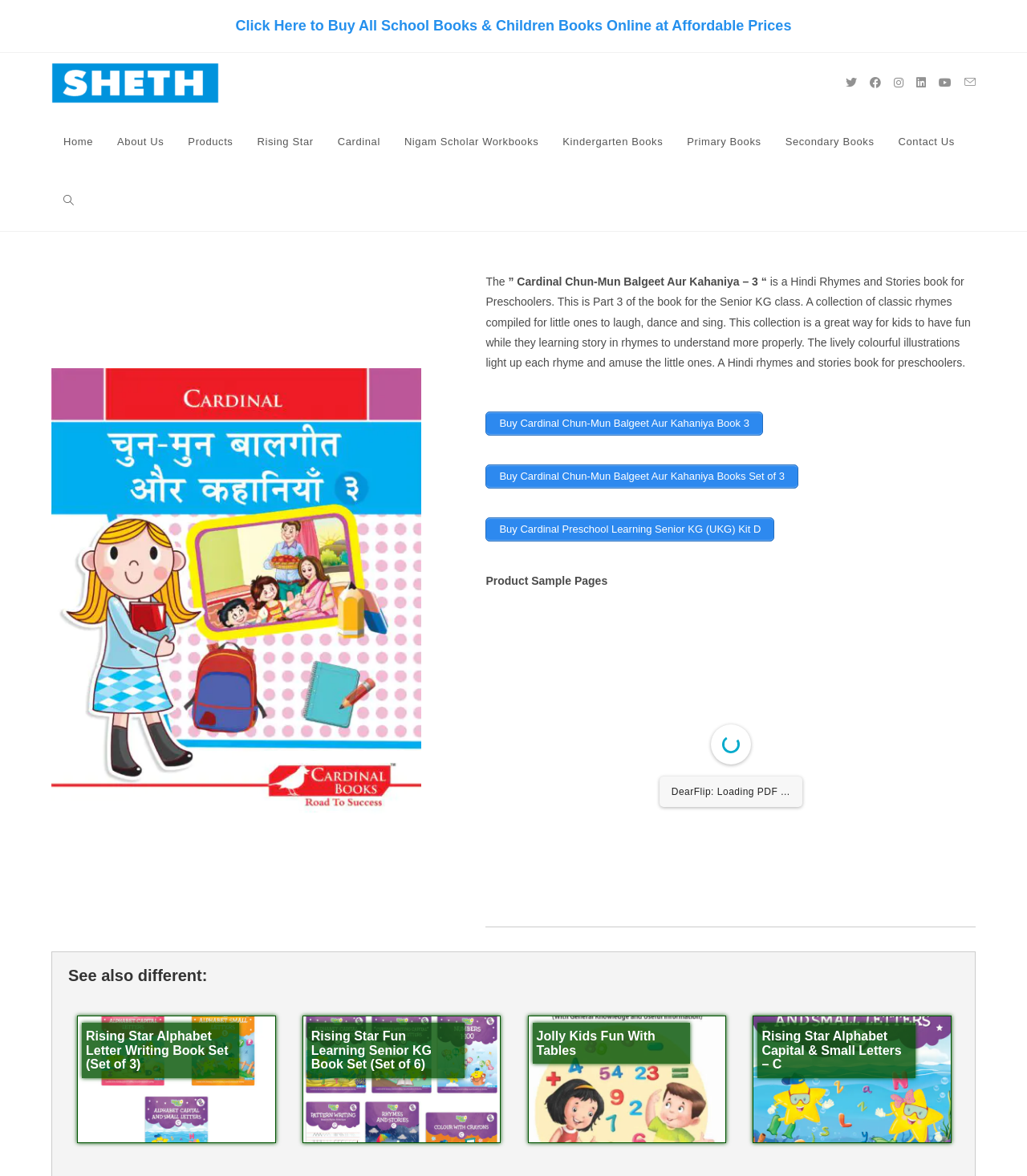Give a detailed account of the webpage's layout and content.

This webpage is about a Hindi Rhymes and Stories book for Preschoolers, specifically "Cardinal Chun-Mun Balgeet Aur Kahaniya - 3" which is Part 3 of the book for the Senior KG class. 

At the top of the page, there is a heading that says "Click Here to Buy All School Books & Children Books Online at Affordable Prices" with a link below it. On the top-left corner, there is a logo of Sheth Books. 

Below the logo, there are several links to different sections of the website, including "Home", "About Us", "Products", and more. 

On the right side of the page, there are social media links to Facebook, Instagram, LinkedIn, Youtube, and an email link. 

The main content of the page is about the book, with a brief description that says it's a collection of classic rhymes compiled for little ones to laugh, dance, and sing. The book is designed to help kids have fun while learning stories in rhymes. The description is accompanied by a colorful illustration.

There are three links to buy the book, including "Buy Cardinal Chun-Mun Balgeet Aur Kahaniya Book 3", "Buy Cardinal Chun-Mun Balgeet Aur Kahaniya Books Set of 3", and "Buy Cardinal Preschool Learning Senior KG (UKG) Kit D". 

Below the book description, there is a section that says "Product Sample Pages". 

Further down the page, there is a section that says "See also different" which showcases four other related products with images and headings, including "Rising Star Alphabet Letter Writing Book Set (Set of 3)", "Rising Star Fun Learning Senior KG Book Set (Set of 6)", "Jolly Kids Fun With Tables", and "Rising Star Alphabet Capital & Small Letters – C". 

At the bottom of the page, there is a footer section with links to different sections of the website, including "Home", "About Us", "Products", and more. There is also a copyright notice that says "© Copyright 2021, Sheth Books K-10 Levels Digital Flipbook Samples. All Rights Reserved".